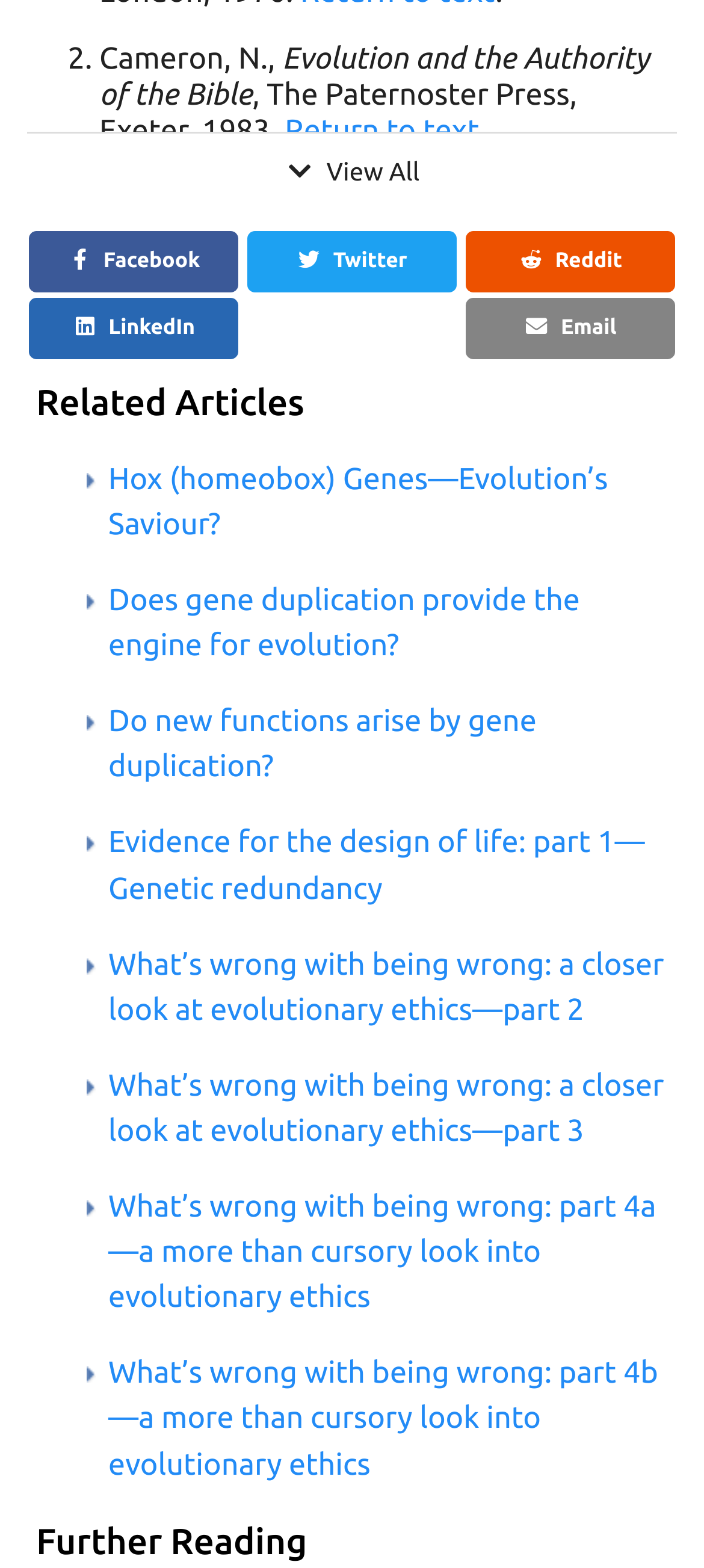How many related articles are there?
Please look at the screenshot and answer using one word or phrase.

11